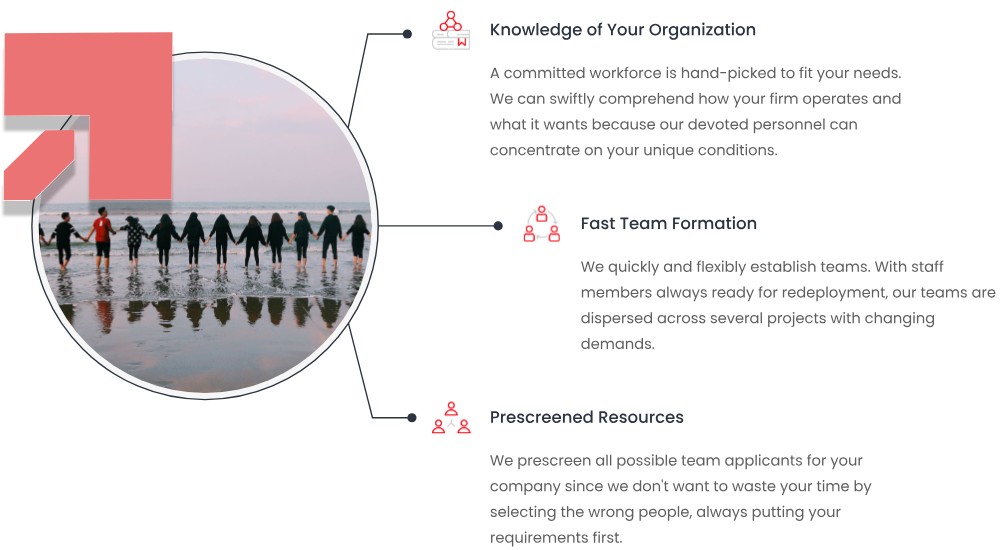What is the theme of the visual representation?
Please use the image to provide a one-word or short phrase answer.

Collaboration